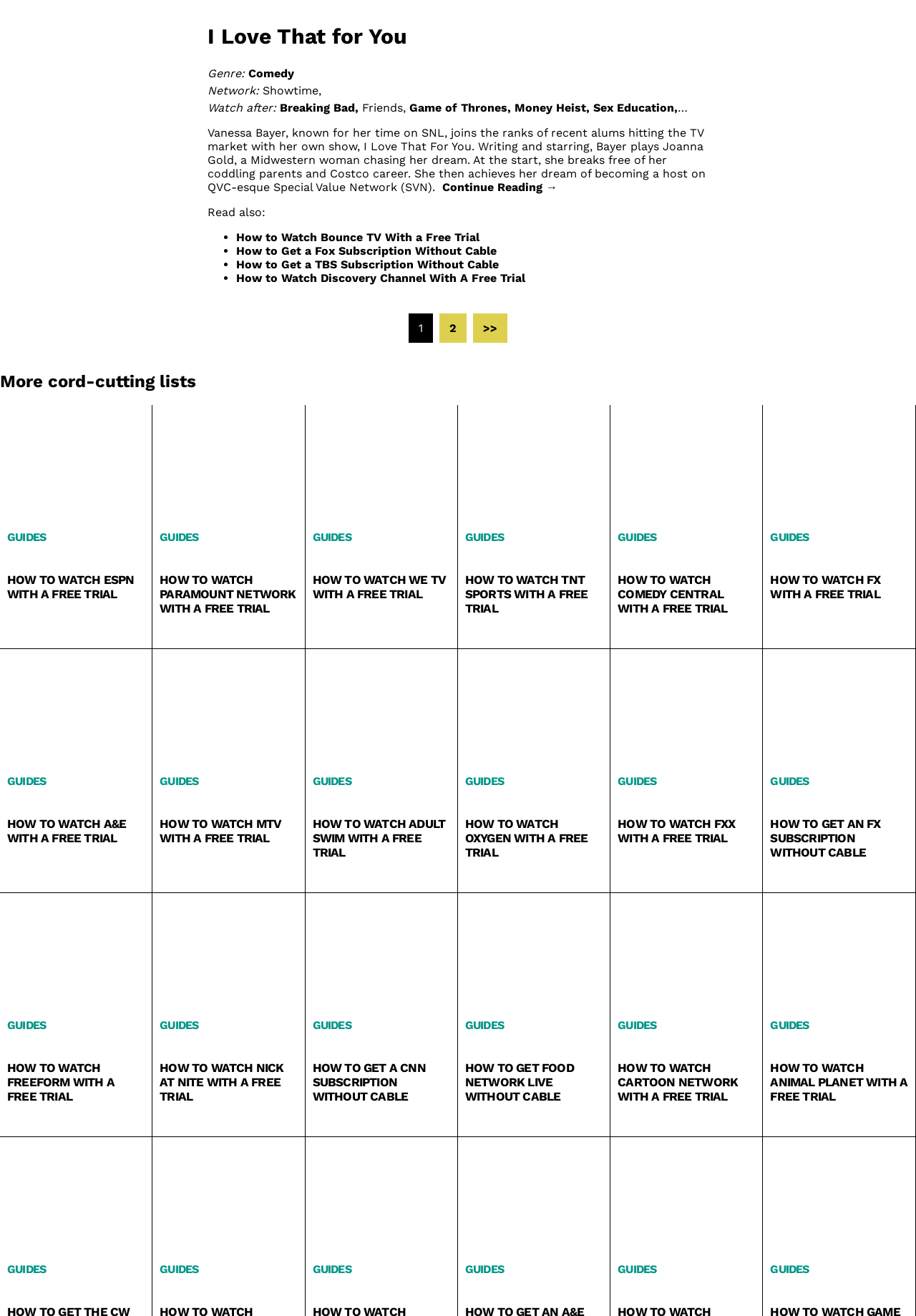Can you identify the bounding box coordinates of the clickable region needed to carry out this instruction: 'Read more about 'How to Watch Bounce TV With a Free Trial''? The coordinates should be four float numbers within the range of 0 to 1, stated as [left, top, right, bottom].

[0.258, 0.175, 0.523, 0.185]